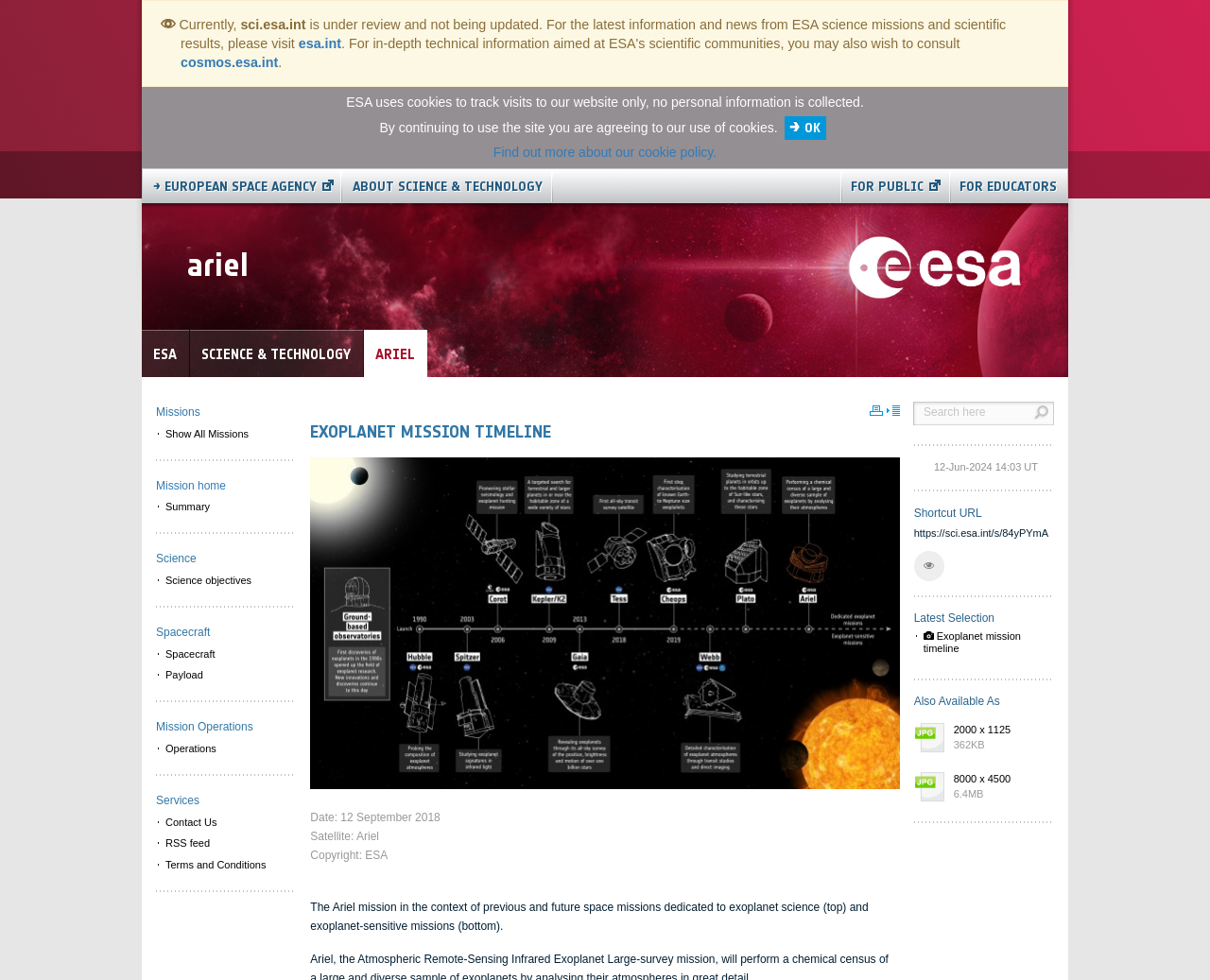What is the date of the latest update?
Offer a detailed and full explanation in response to the question.

The answer can be found by looking at the text 'Date: 12 September 2018' at the bottom of the webpage.